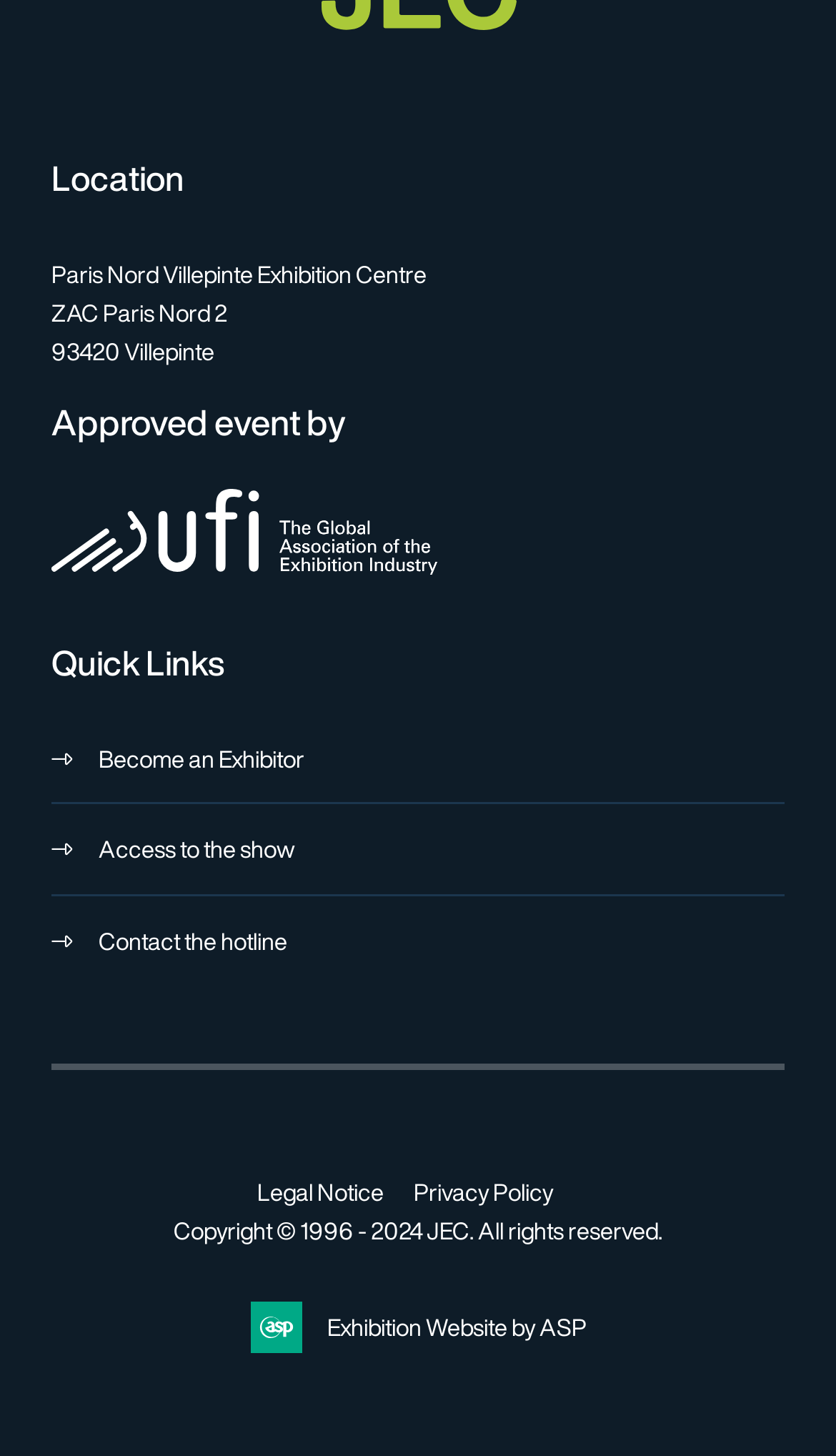Please find the bounding box coordinates for the clickable element needed to perform this instruction: "Click on 'Become an Exhibitor'".

[0.062, 0.512, 0.364, 0.528]